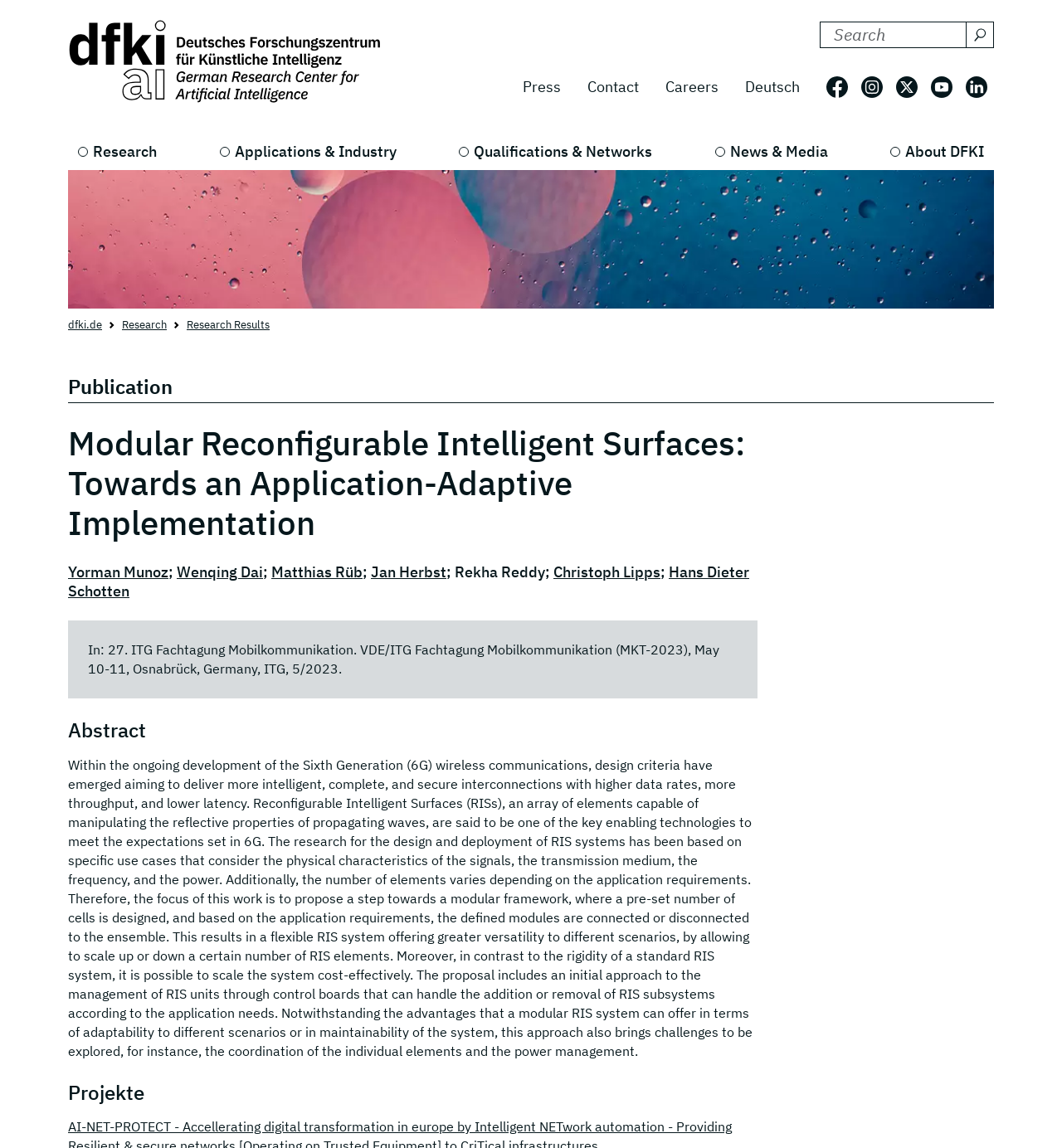Write an elaborate caption that captures the essence of the webpage.

This webpage appears to be a research publication page from the Deutsches Forschungszentrum für Künstliche Intelligenz (DFKI) website. At the top left, there is a logo and a link to the DFKI homepage. On the top right, there is a search bar with a button to search the DFKI website. Below the search bar, there are links to various sections of the website, including Press, Contact, and Careers.

In the main content area, there is a navigation menu with links to different sections, including Research, Applications & Industry, Qualifications & Networks, News & Media, and About DFKI. Below the navigation menu, there is a breadcrumb trail showing the current page's location within the website.

The main content of the page is a research publication titled "Modular Reconfigurable Intelligent Surfaces: Towards an Application-Adaptive Implementation". The publication has a heading with the title, followed by a list of authors, including Yorman Munoz, Wenqing Dai, Matthias Rüb, Jan Herbst, Rekha Reddy, Christoph Lipps, and Hans Dieter Schotten.

Below the author list, there is an abstract summarizing the research publication. The abstract discusses the development of Reconfigurable Intelligent Surfaces (RISs) for 6G wireless communications and proposes a modular framework for designing and deploying RIS systems.

At the bottom of the page, there is a section titled "Projekte" (Projects), but it appears to be empty. There are also social media links to follow DFKI on Facebook, Instagram, X, Youtube, and LinkedIn.